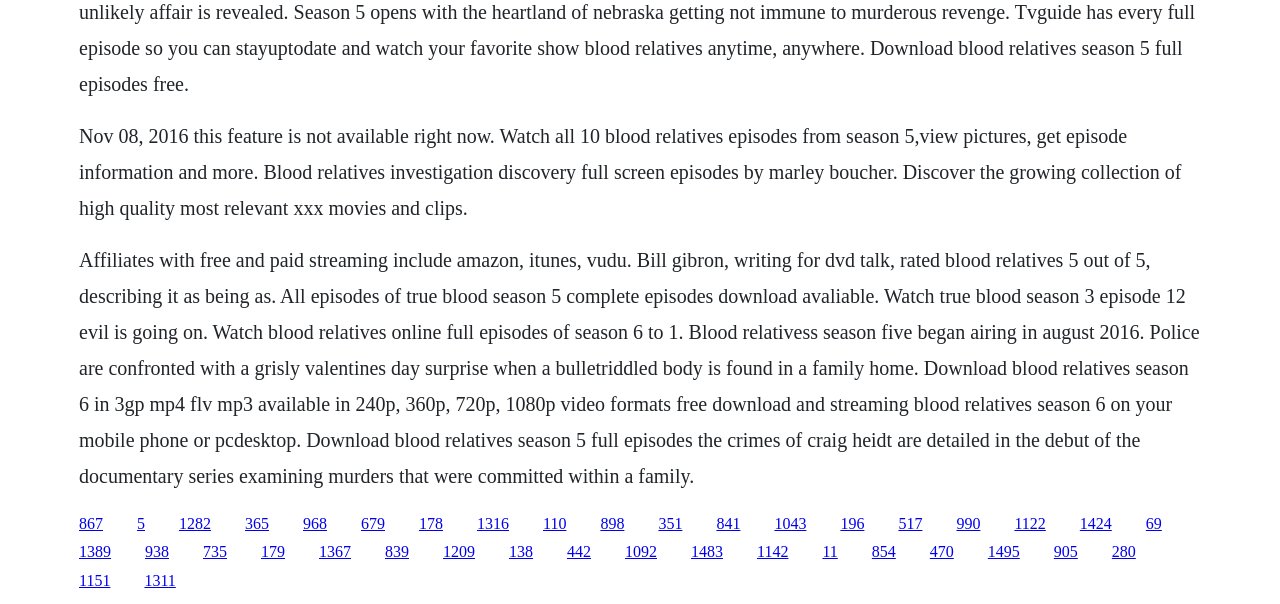Pinpoint the bounding box coordinates of the clickable area needed to execute the instruction: "Click the link to watch True Blood season 3 episode 12 Evil is Going On". The coordinates should be specified as four float numbers between 0 and 1, i.e., [left, top, right, bottom].

[0.282, 0.852, 0.301, 0.88]